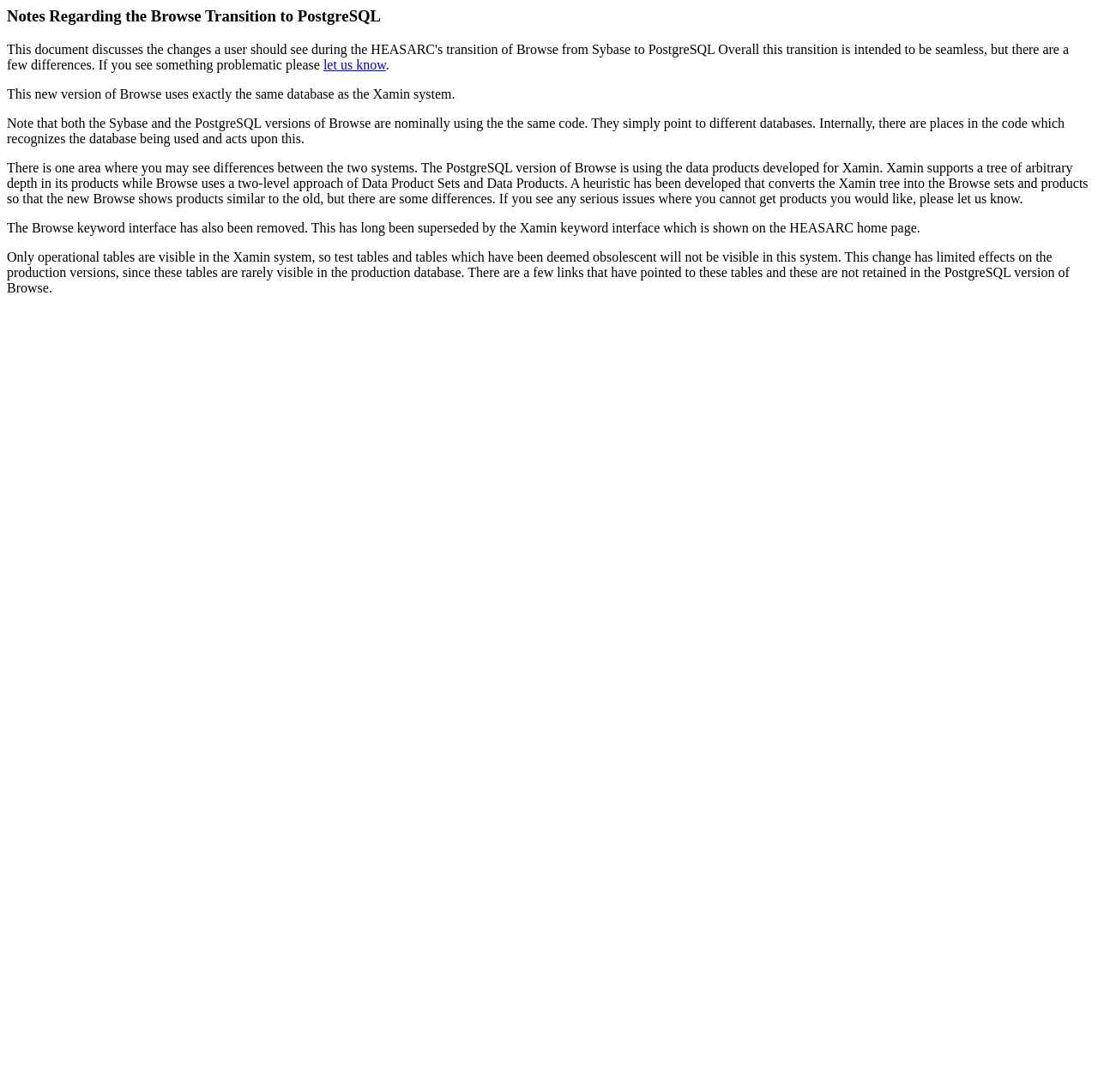Provide the bounding box coordinates, formatted as (top-left x, top-left y, bottom-right x, bottom-right y), with all values being floating point numbers between 0 and 1. Identify the bounding box of the UI element that matches the description: let us know

[0.294, 0.052, 0.351, 0.066]